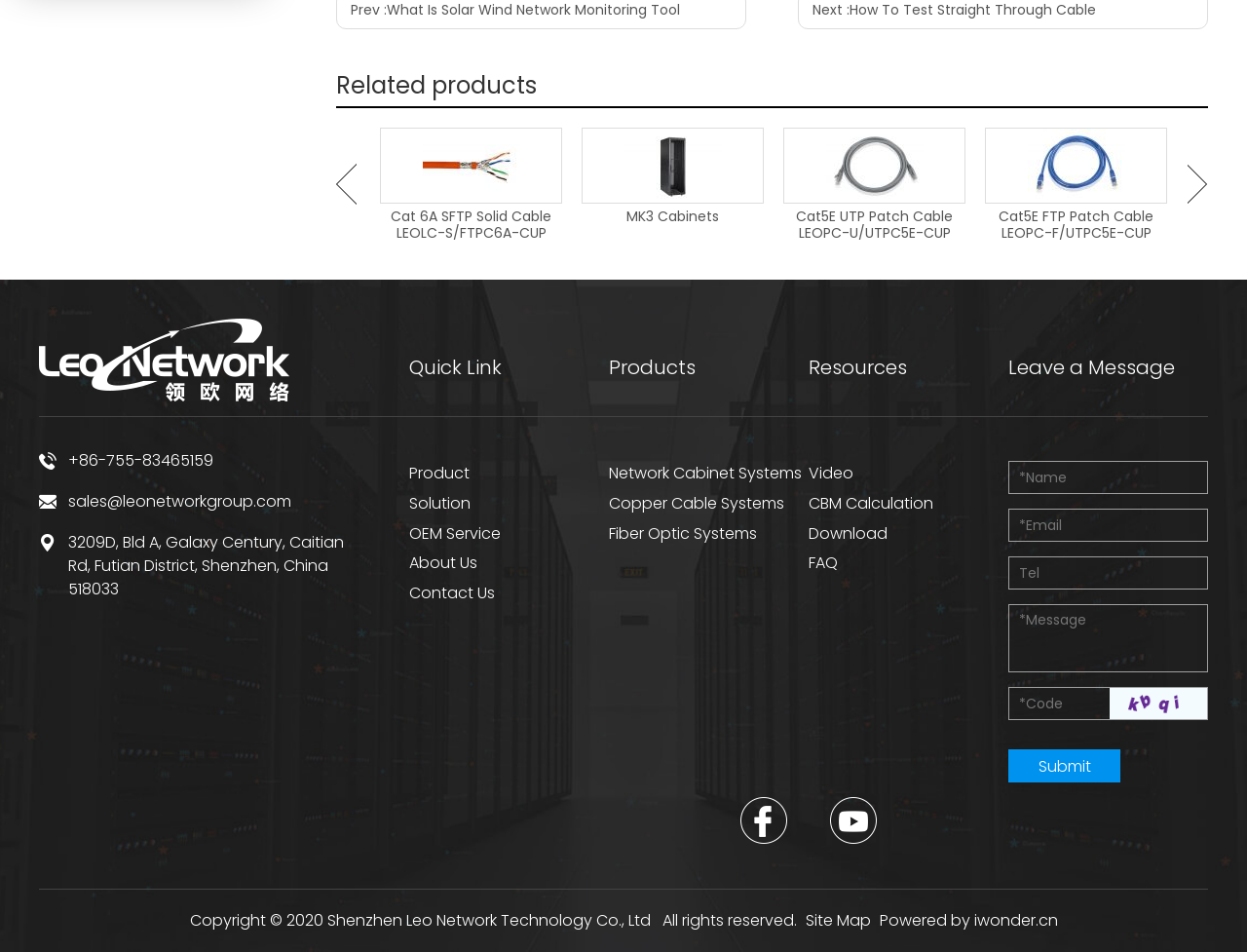What is the company's address?
Using the details from the image, give an elaborate explanation to answer the question.

I found the company's address in the footer section of the webpage, which is 3209D, Bld A, Galaxy Century, Caitian Rd, Futian District, Shenzhen, China 518033.